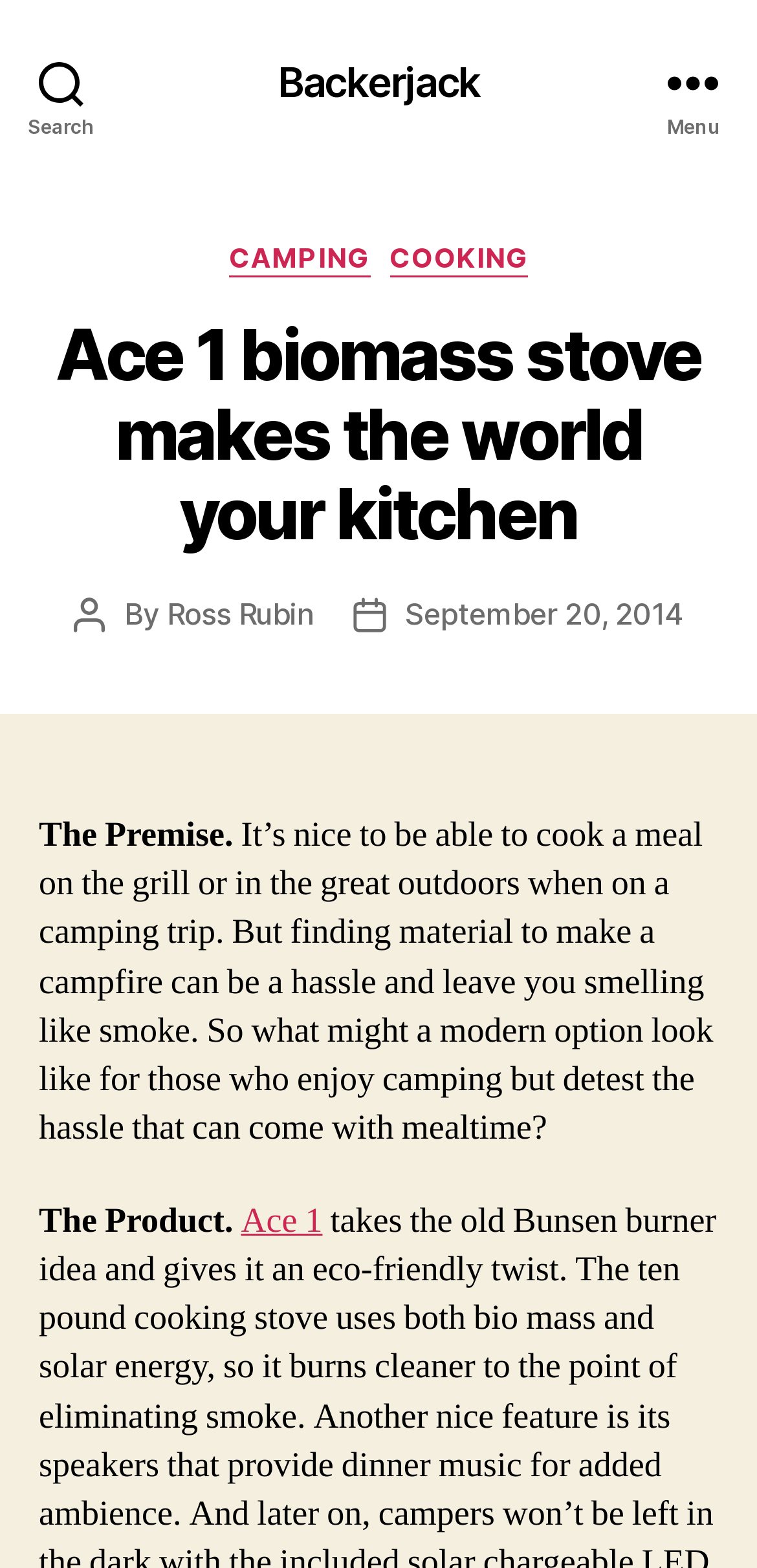Locate the bounding box coordinates of the clickable region necessary to complete the following instruction: "Read about CAMPING". Provide the coordinates in the format of four float numbers between 0 and 1, i.e., [left, top, right, bottom].

[0.302, 0.153, 0.488, 0.176]